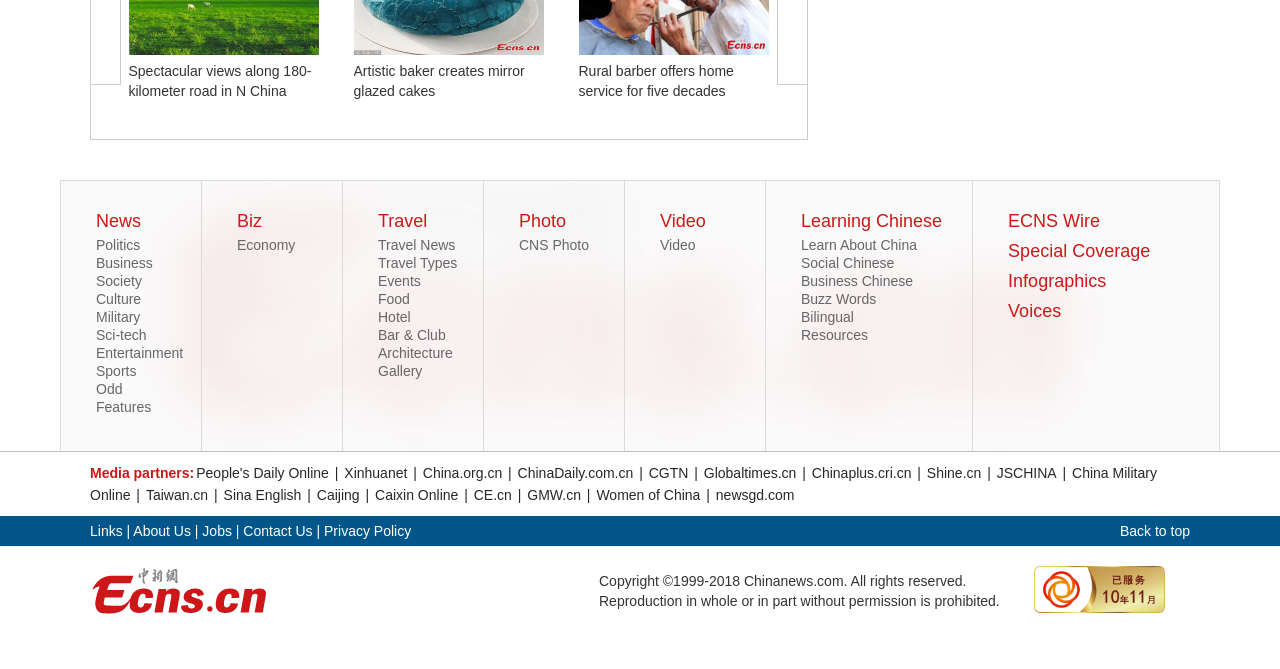Using the provided element description "Biz", determine the bounding box coordinates of the UI element.

[0.185, 0.315, 0.205, 0.345]